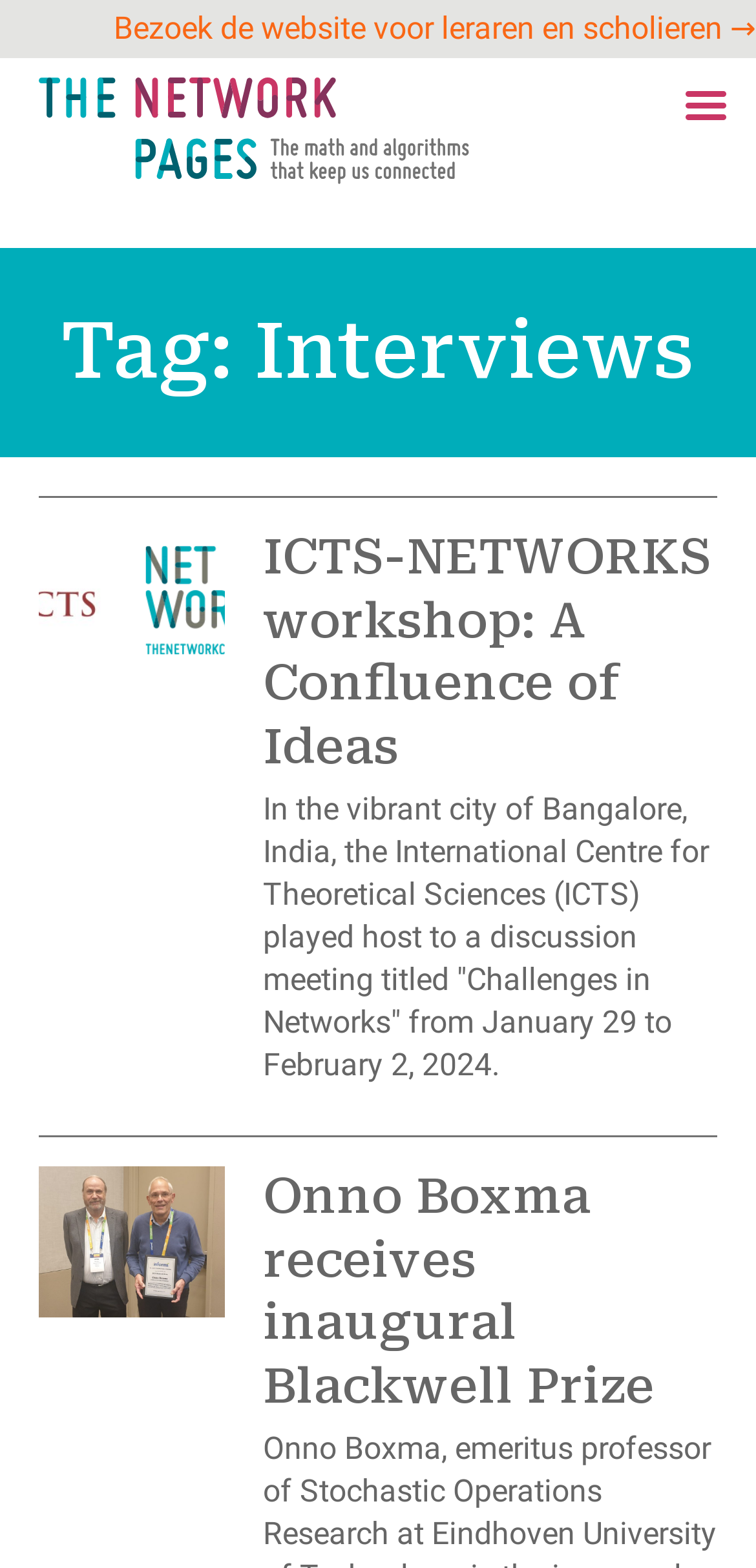Please provide a comprehensive answer to the question based on the screenshot: What is the title of the first article?

I looked at the first article element on the page and found its heading text, which is 'ICTS-NETWORKS workshop: A Confluence of Ideas'. This is the title of the first article.